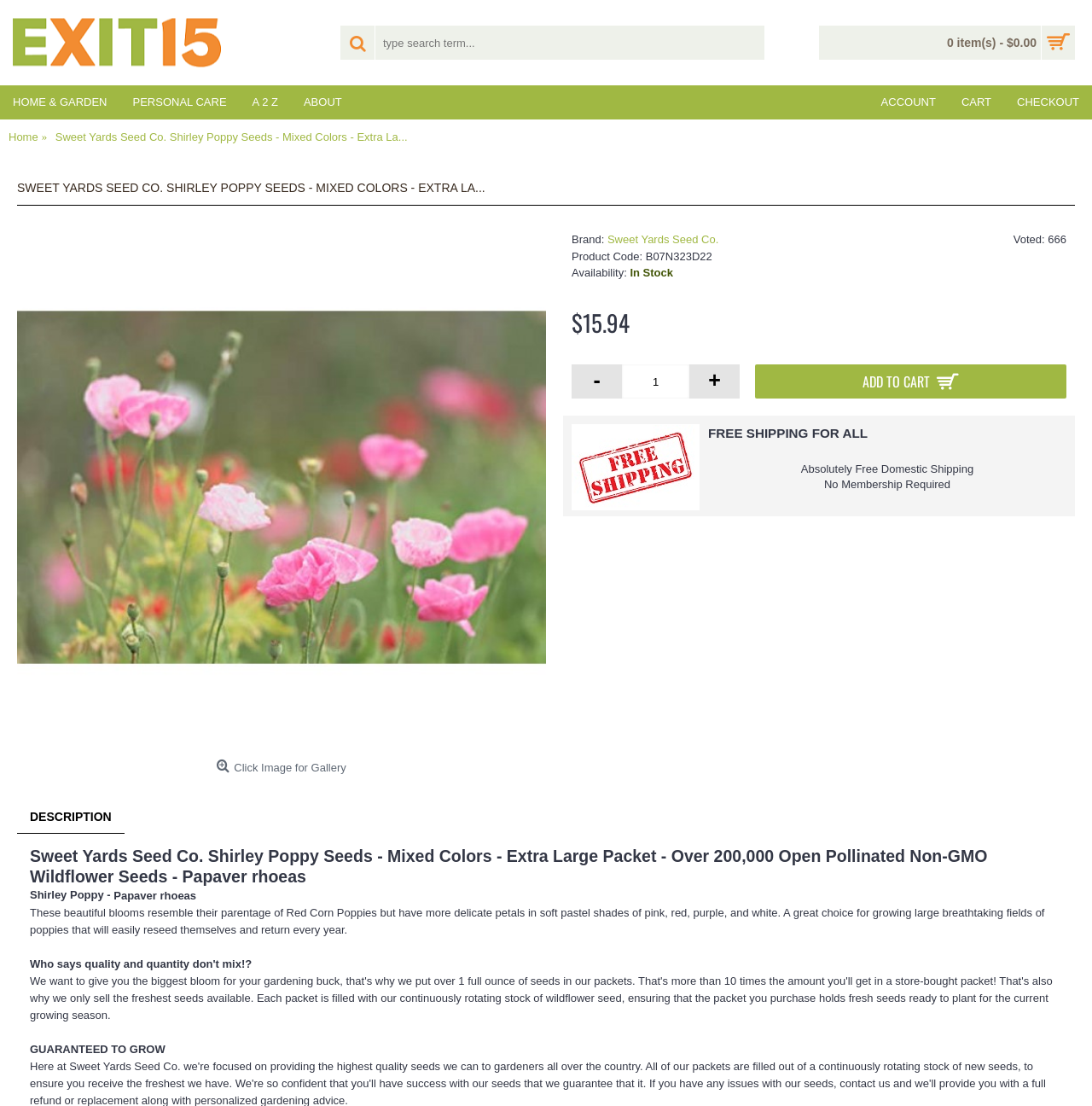Elaborate on the information and visuals displayed on the webpage.

This webpage is about Sweet Yards Seed Co.'s Shirley Poppy Seeds, specifically the Mixed Colors - Extra Large Packet product. At the top, there is a navigation bar with links to "HOME & GARDEN", "PERSONAL CARE", "A 2 Z", "ABOUT", "CHECKOUT", "CART", and "ACCOUNT". Below the navigation bar, there is a large heading that displays the product name.

On the left side of the page, there is a link to the "Home" page and a link to the product page itself. Below these links, there is a large image of the product, with a link to view the image gallery. Next to the image, there is a section with product information, including the brand name, product code, availability, and price.

Below the product information, there is a section with a quantity selector and an "ADD TO CART" button. Next to this section, there is an image and a heading that promotes free shipping for all orders. Below this, there are two paragraphs of text that describe the benefits of free shipping.

Further down the page, there is a link to the "DESCRIPTION" section, which contains a detailed description of the product. The description includes information about the Shirley Poppy seeds, their appearance, and their growth habits. There is also a guarantee that the seeds are guaranteed to grow.